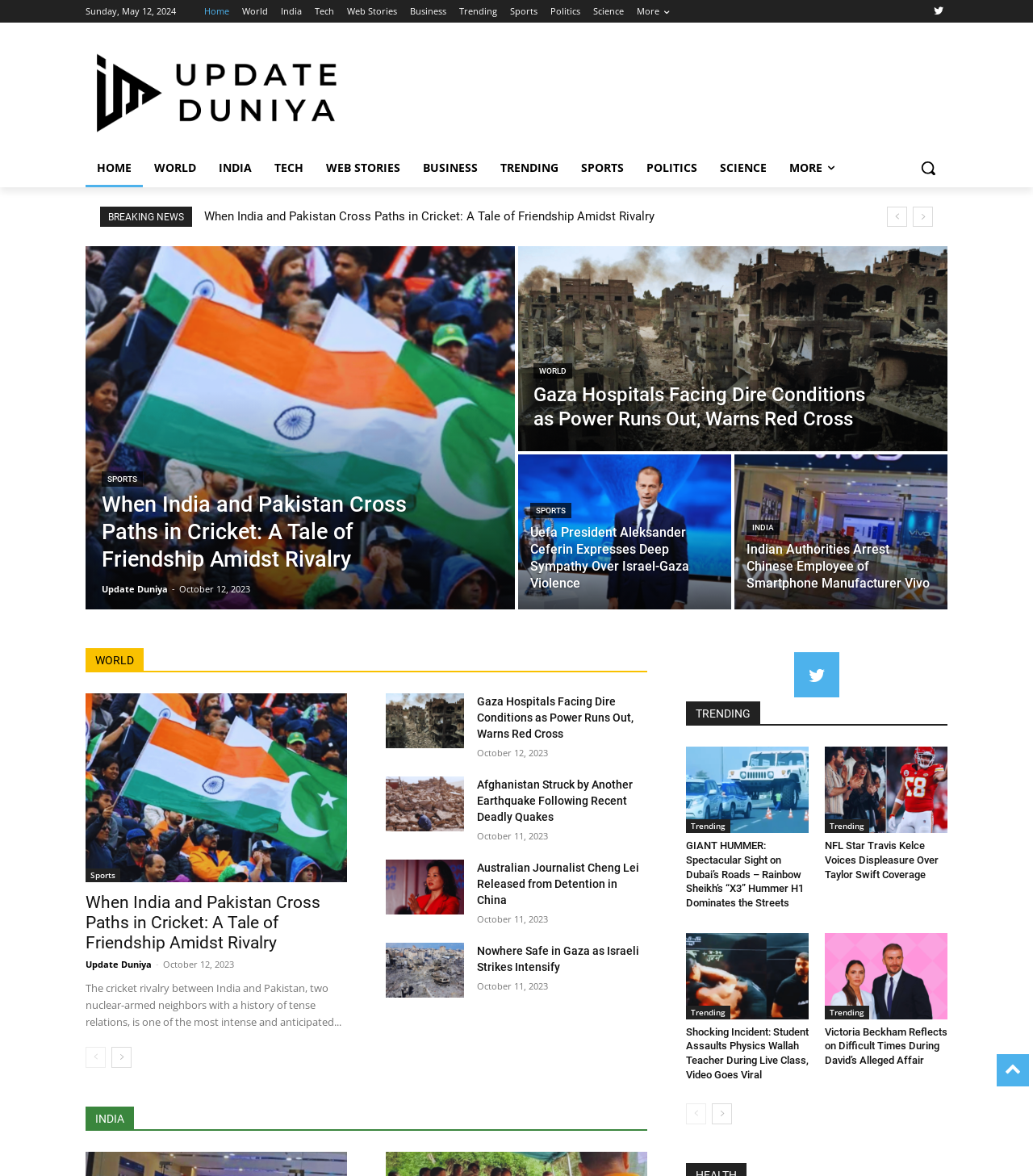Please examine the image and provide a detailed answer to the question: What is the topic of the news article 'Gaza Hospitals Facing Dire Conditions as Power Runs Out, Warns Red Cross'?

The topic of the news article 'Gaza Hospitals Facing Dire Conditions as Power Runs Out, Warns Red Cross' can be determined by looking at the section where the article is located, which is labeled as 'WORLD'.